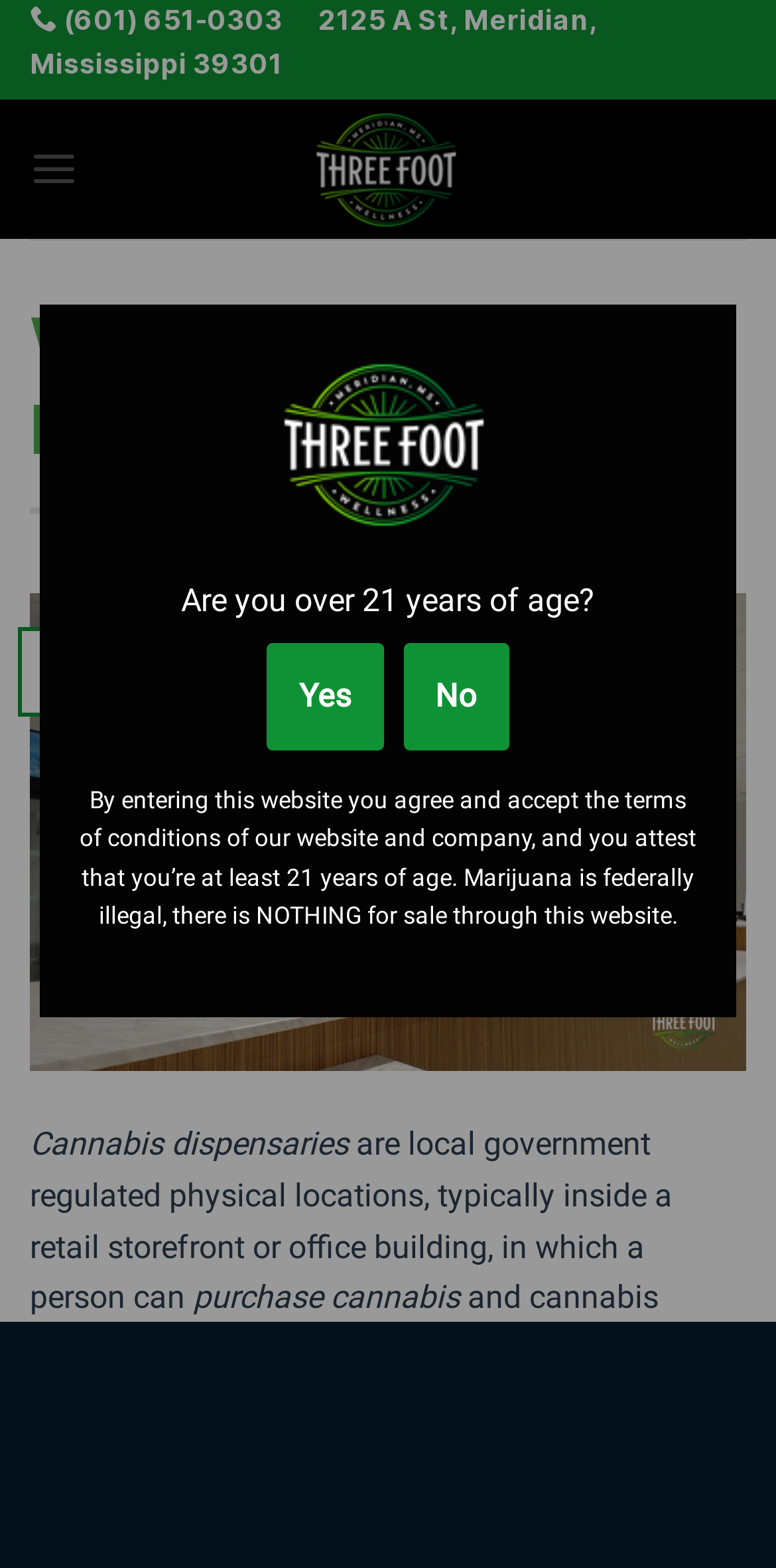Based on the element description admin@sebatteries.com.au, identify the bounding box of the UI element in the given webpage screenshot. The coordinates should be in the format (top-left x, top-left y, bottom-right x, bottom-right y) and must be between 0 and 1.

None